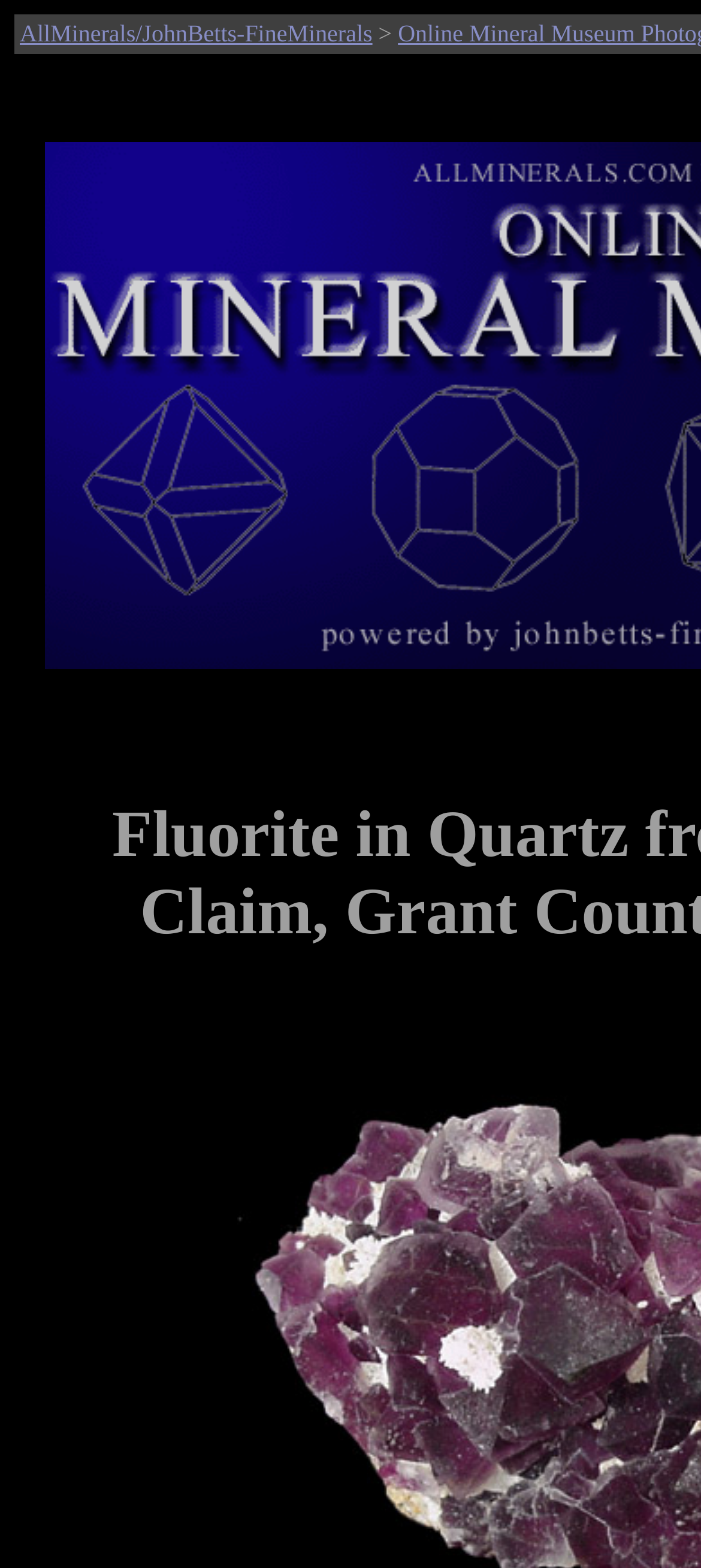Using the webpage screenshot, locate the HTML element that fits the following description and provide its bounding box: "AllMinerals/JohnBetts-FineMinerals".

[0.028, 0.013, 0.531, 0.03]